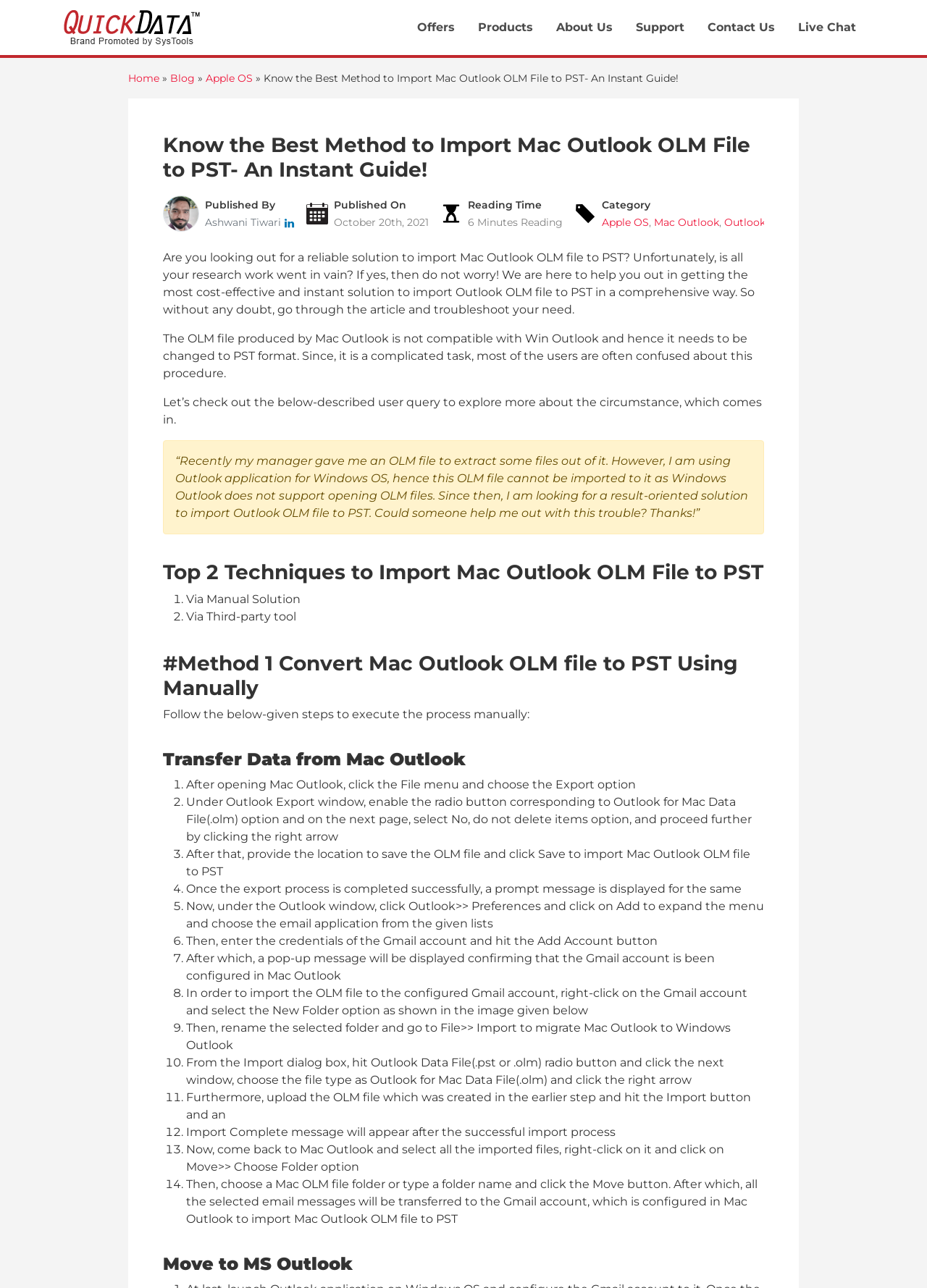Show the bounding box coordinates for the HTML element described as: "Offers".

[0.438, 0.01, 0.503, 0.033]